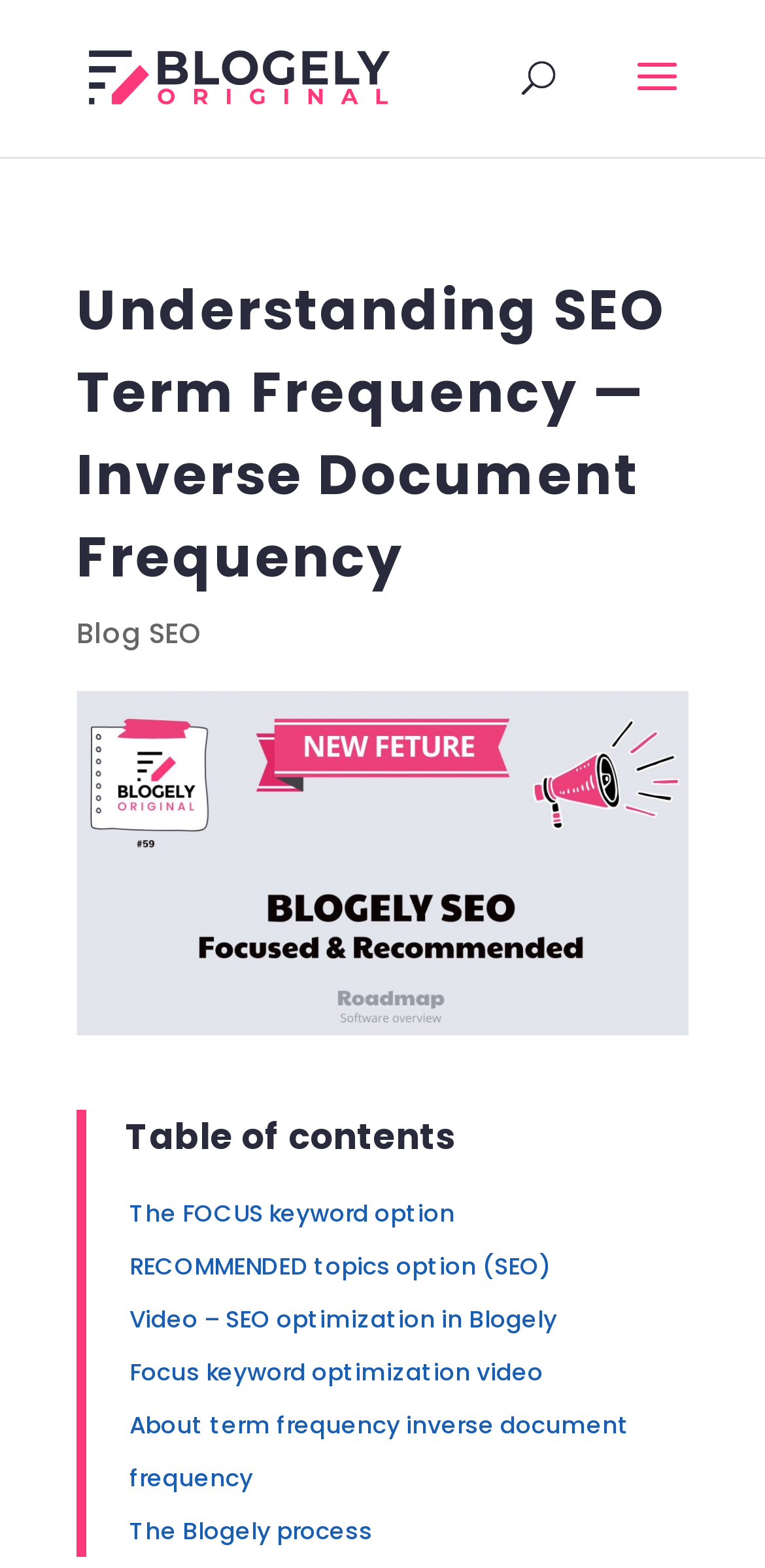Identify the bounding box coordinates of the area that should be clicked in order to complete the given instruction: "Search for SEO optimization". The bounding box coordinates should be four float numbers between 0 and 1, i.e., [left, top, right, bottom].

[0.5, 0.0, 0.9, 0.001]